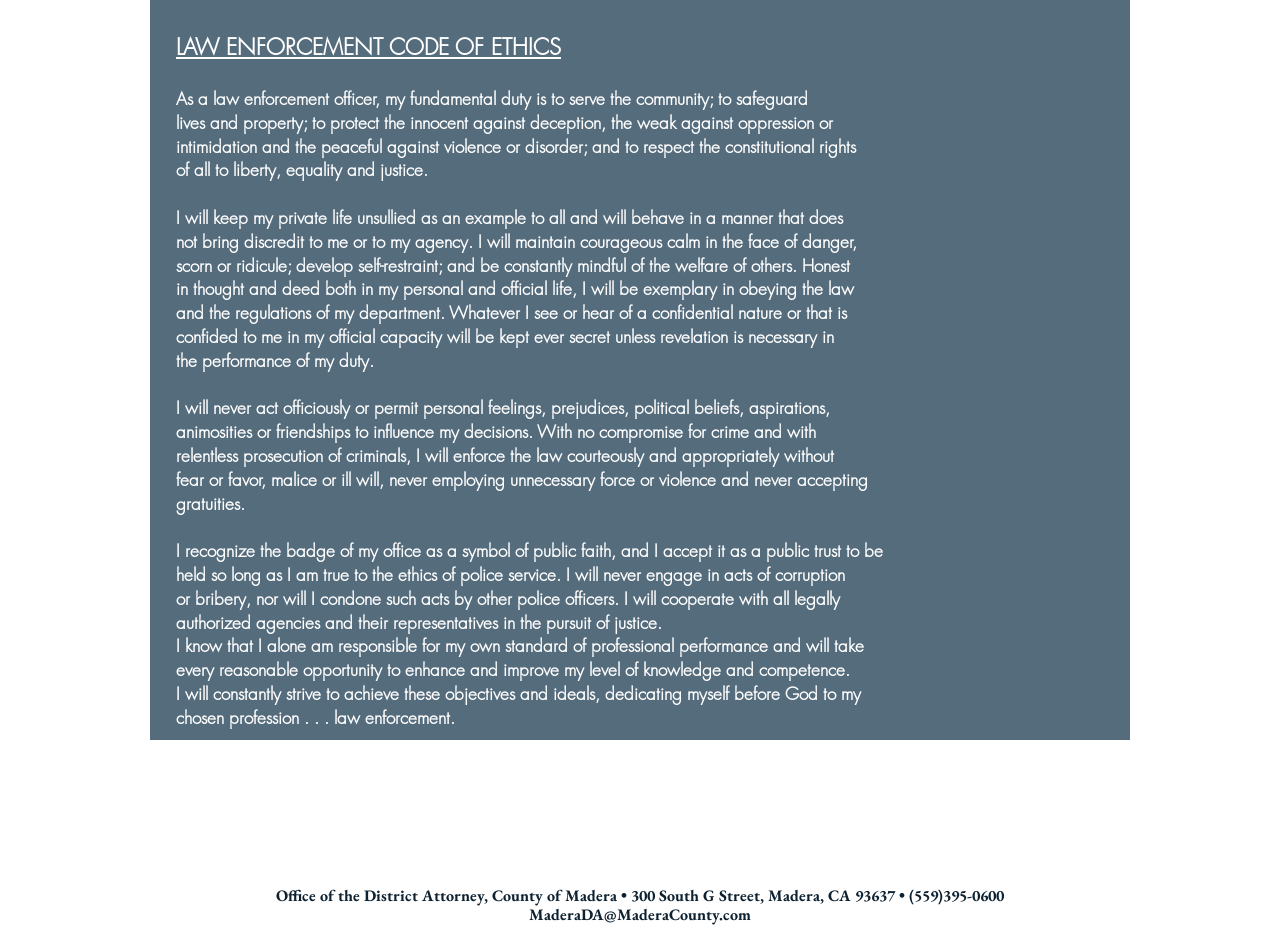Please determine the bounding box coordinates for the element with the description: "aria-label="Instagram"".

[0.427, 0.9, 0.458, 0.942]